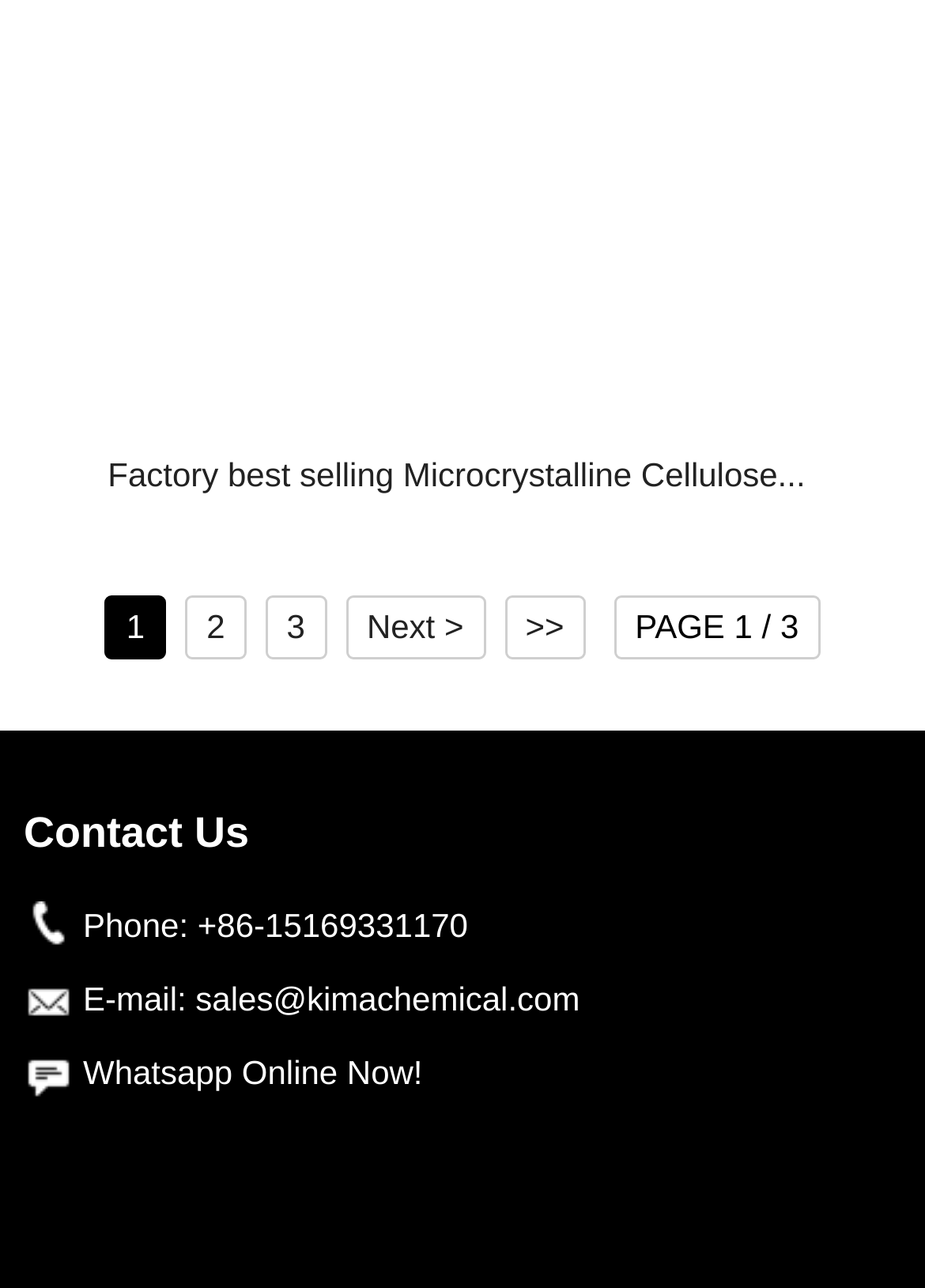Could you highlight the region that needs to be clicked to execute the instruction: "Read about 'Anti Aging Cosmetics Spring Makeup'"?

None